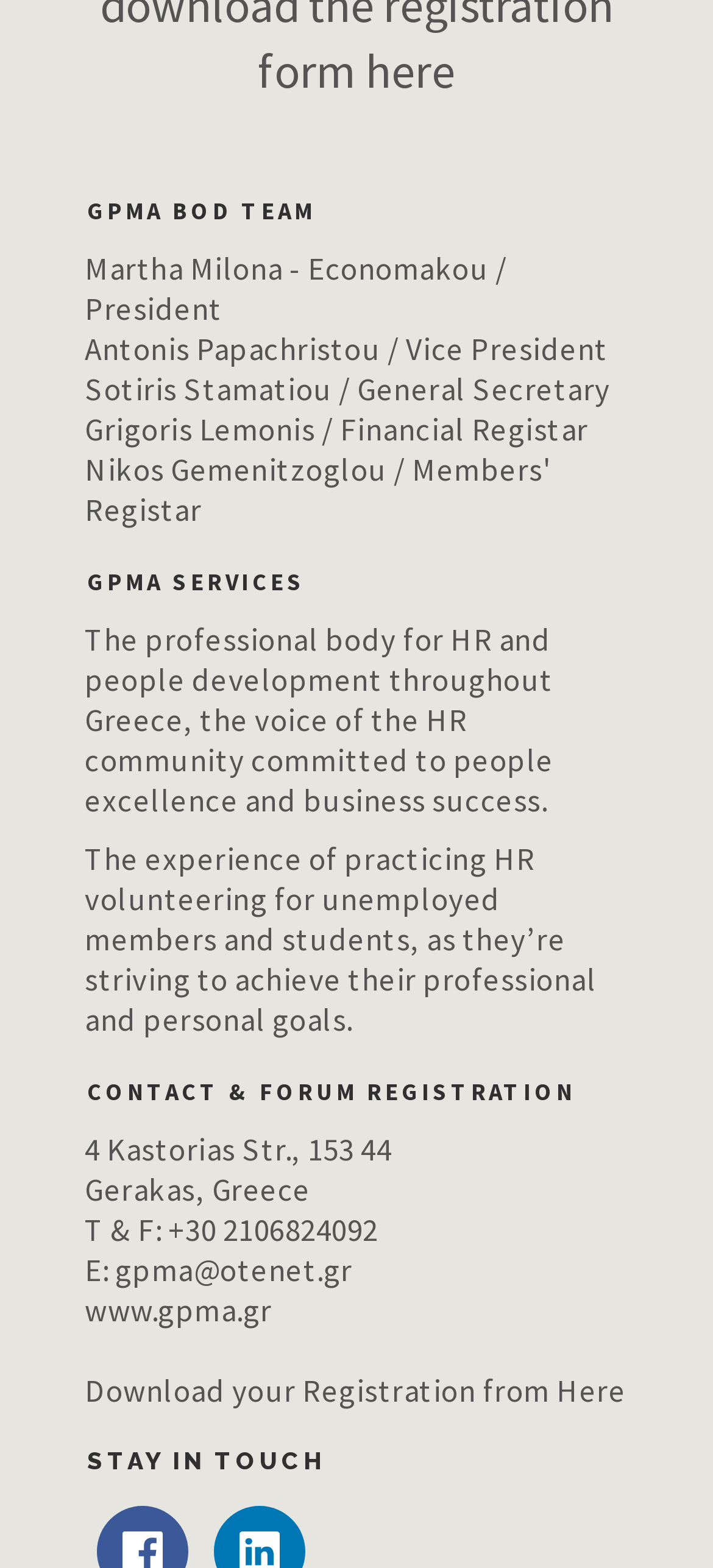Extract the bounding box coordinates of the UI element described by: "Learn More". The coordinates should include four float numbers ranging from 0 to 1, e.g., [left, top, right, bottom].

None